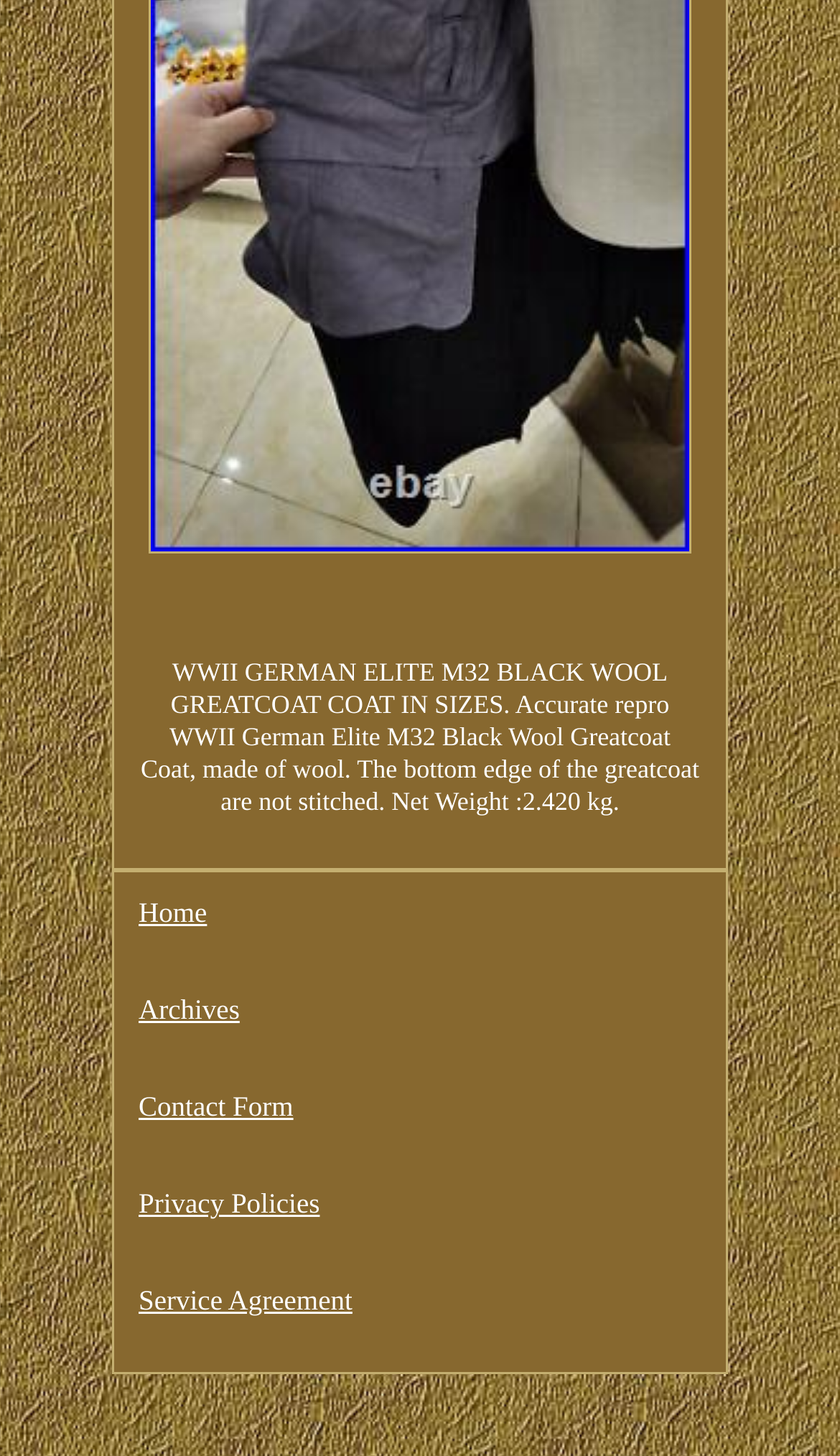Provide a short, one-word or phrase answer to the question below:
How many links are there in the navigation menu?

5